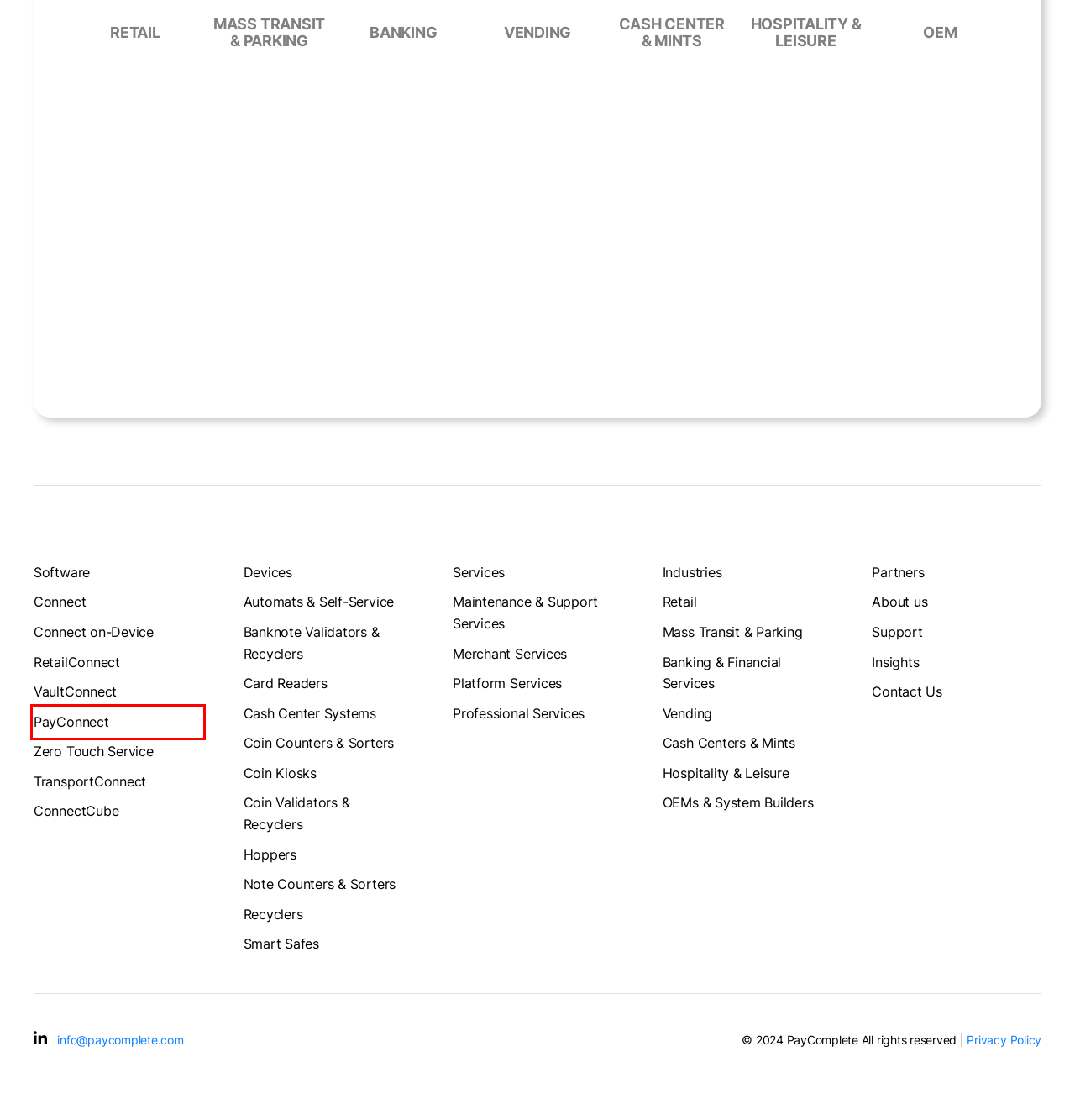Examine the webpage screenshot and identify the UI element enclosed in the red bounding box. Pick the webpage description that most accurately matches the new webpage after clicking the selected element. Here are the candidates:
A. Coin Counters | PayComplete
B. Card Reader Machines | PayComplete
C. Payment Platform Integration | PayComplete
D. Parking Payment Systems | PayComplete
E. Hospitality Payments | PayComplete
F. PayConnect | PayComplete
G. Automatic Payment Systems | Automats & Self-Service | PayComplete
H. Note Counting Machines | PayComplete

F